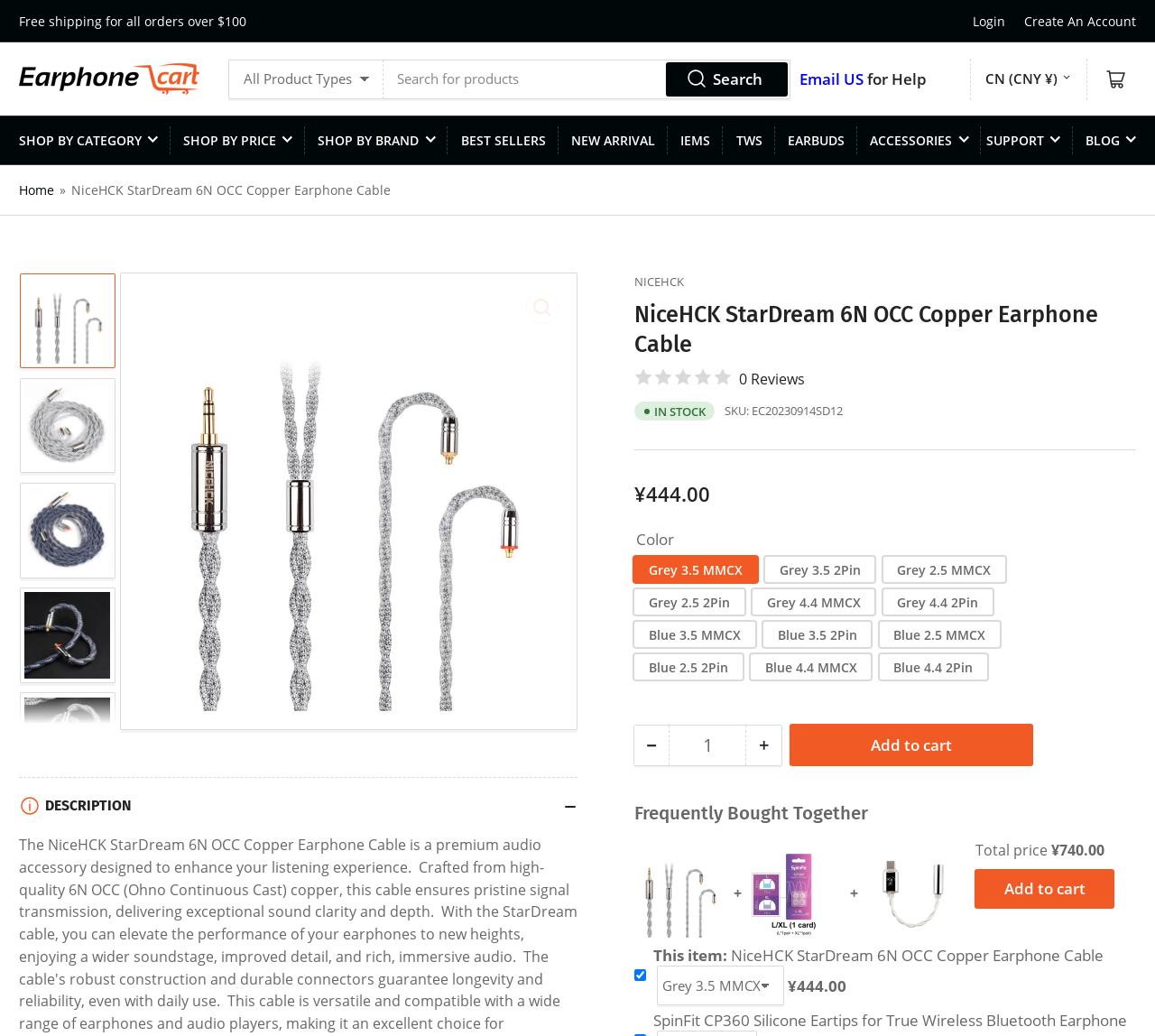Could you highlight the region that needs to be clicked to execute the instruction: "Increase quantity"?

[0.646, 0.733, 0.676, 0.772]